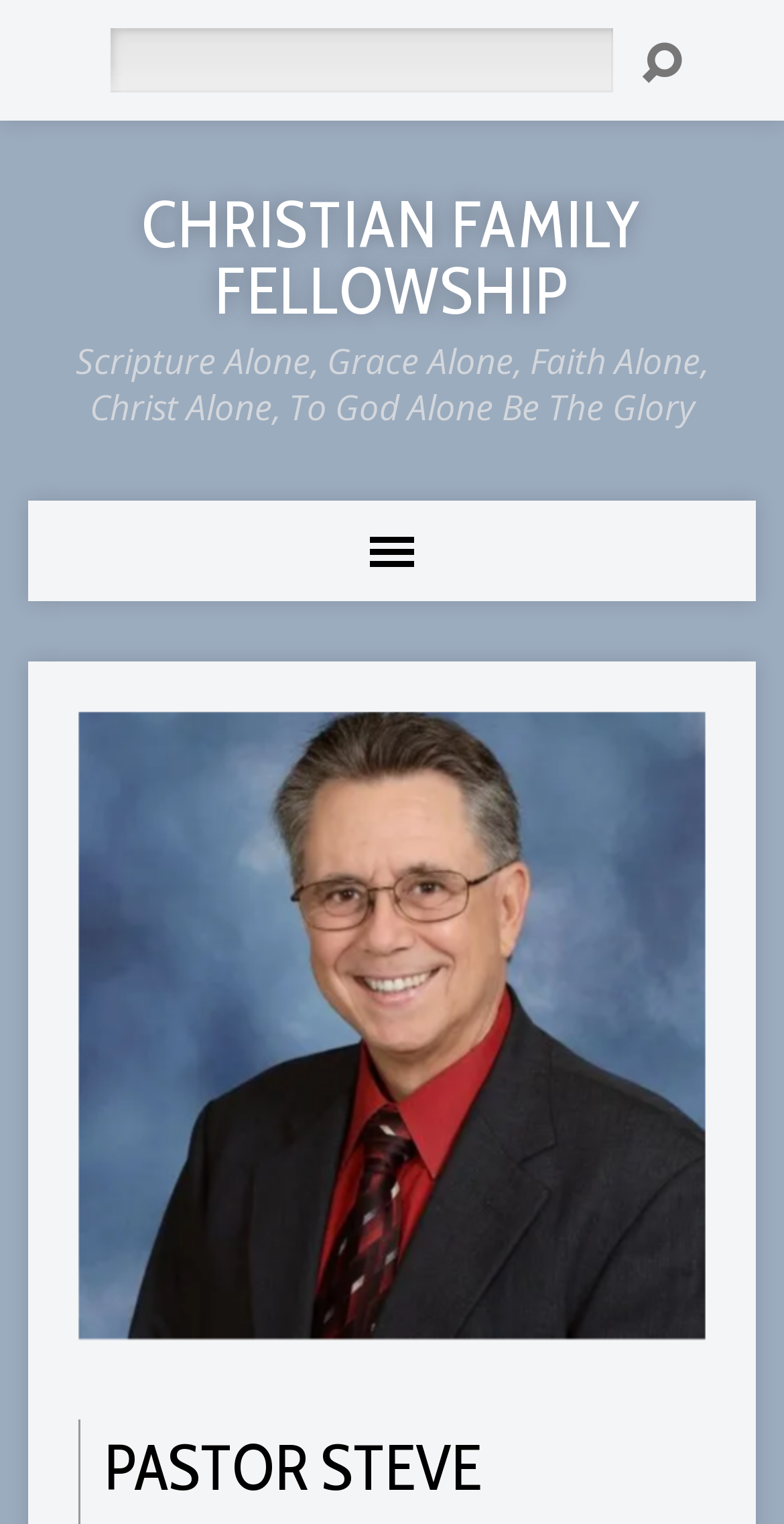Extract the bounding box of the UI element described as: "aria-label="Search" name="s"".

[0.137, 0.018, 0.783, 0.061]